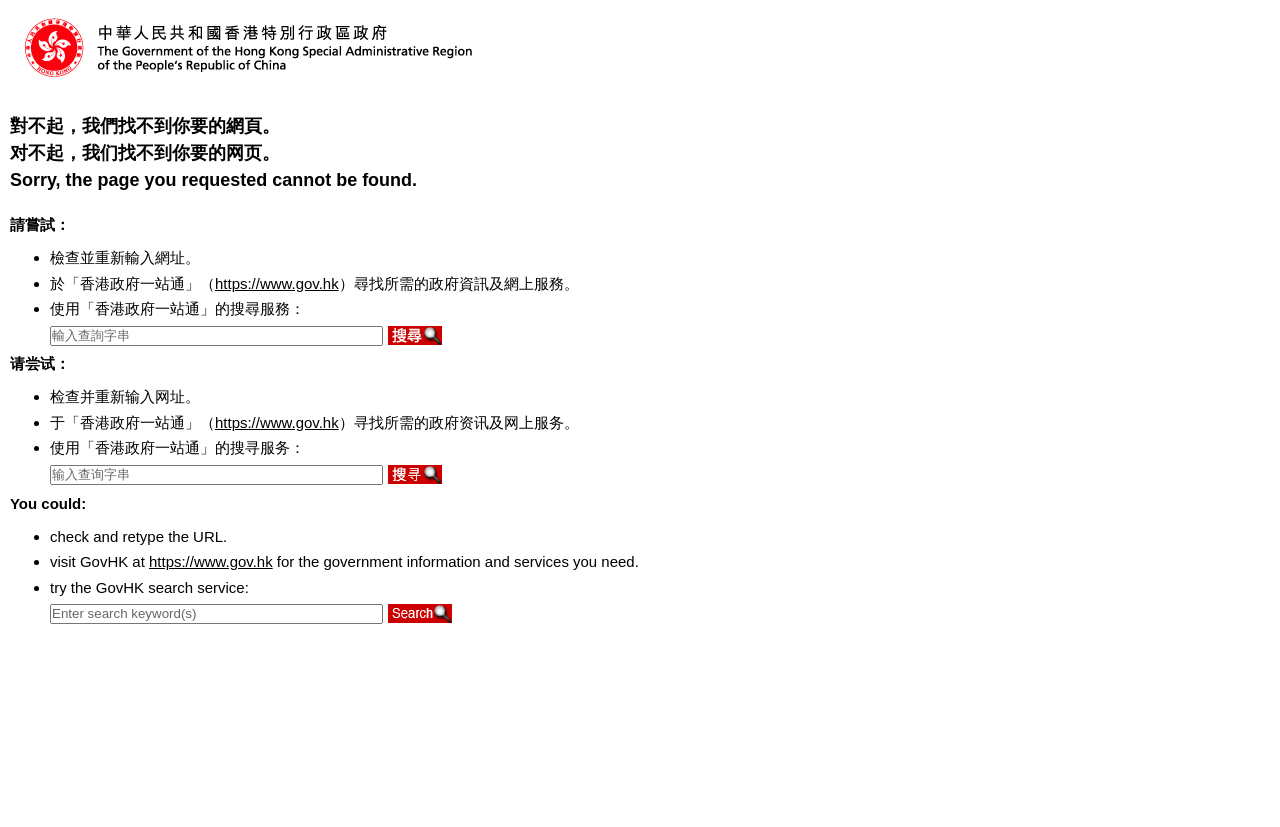Provide a thorough description of the webpage's content and layout.

This webpage is a "Page Not Found" error page from the Government of the Hong Kong Special Administrative Region of the People's Republic of China. At the top, there is a heading with the government's name in both English and Chinese, accompanied by an image with the same name. 

Below the heading, there is a prominent message in three languages (English, Traditional Chinese, and Simplified Chinese) apologizing for not being able to find the requested webpage. 

Underneath the apology message, there are three sections of suggestions to help the user find what they are looking for. Each section is divided into three bullet points, with the first point suggesting to check and retype the URL, the second point suggesting to visit the GovHK website, and the third point suggesting to use the GovHK search service. The GovHK website is linked in each section. 

Each section has a corresponding text box and search button, allowing users to input their search queries. The text boxes have placeholder text in three languages, respectively.